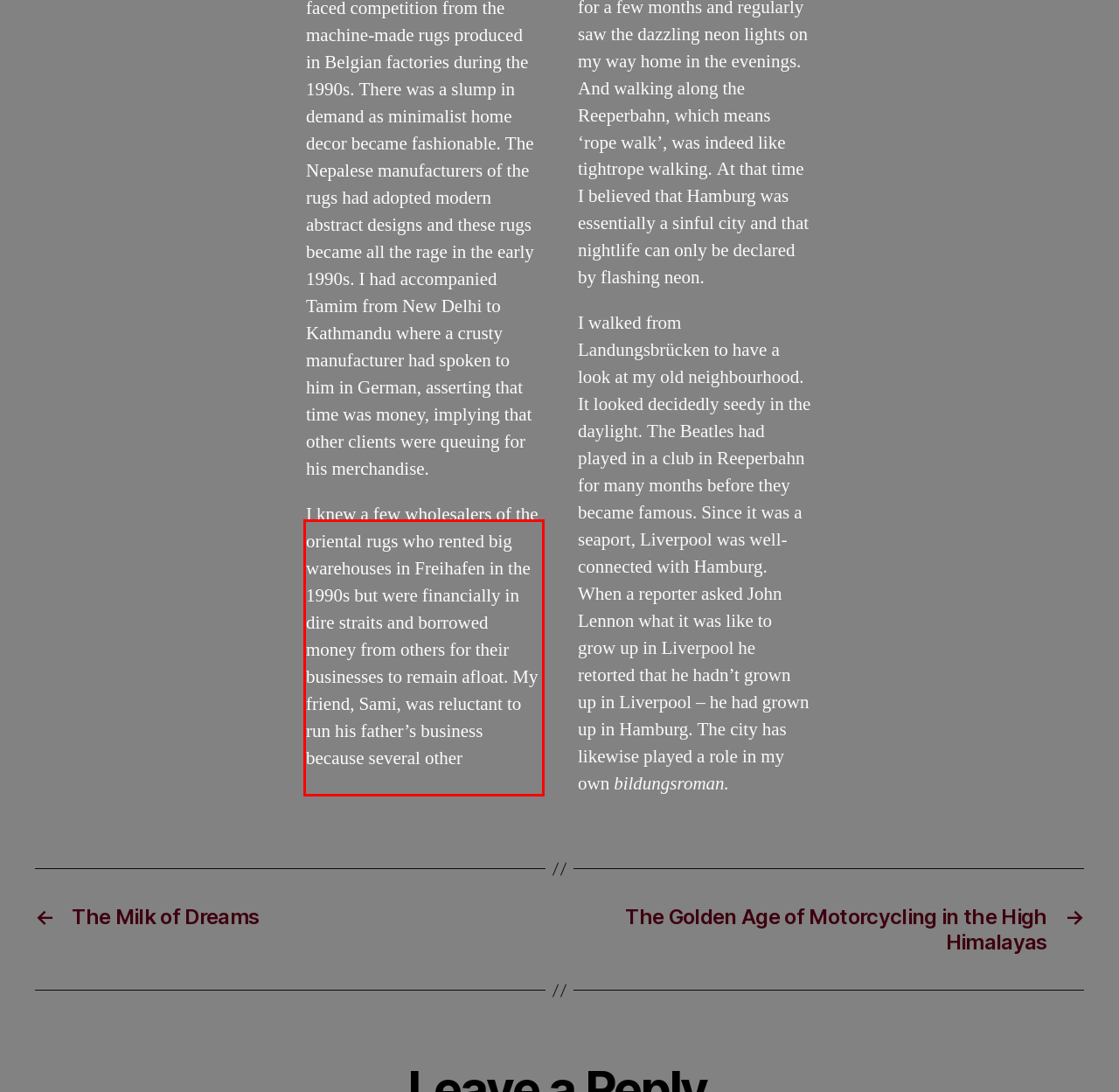Within the screenshot of the webpage, locate the red bounding box and use OCR to identify and provide the text content inside it.

I knew a few wholesalers of the oriental rugs who rented big warehouses in Freihafen in the 1990s but were financially in dire straits and borrowed money from others for their businesses to remain afloat. My friend, Sami, was reluctant to run his father’s business because several other